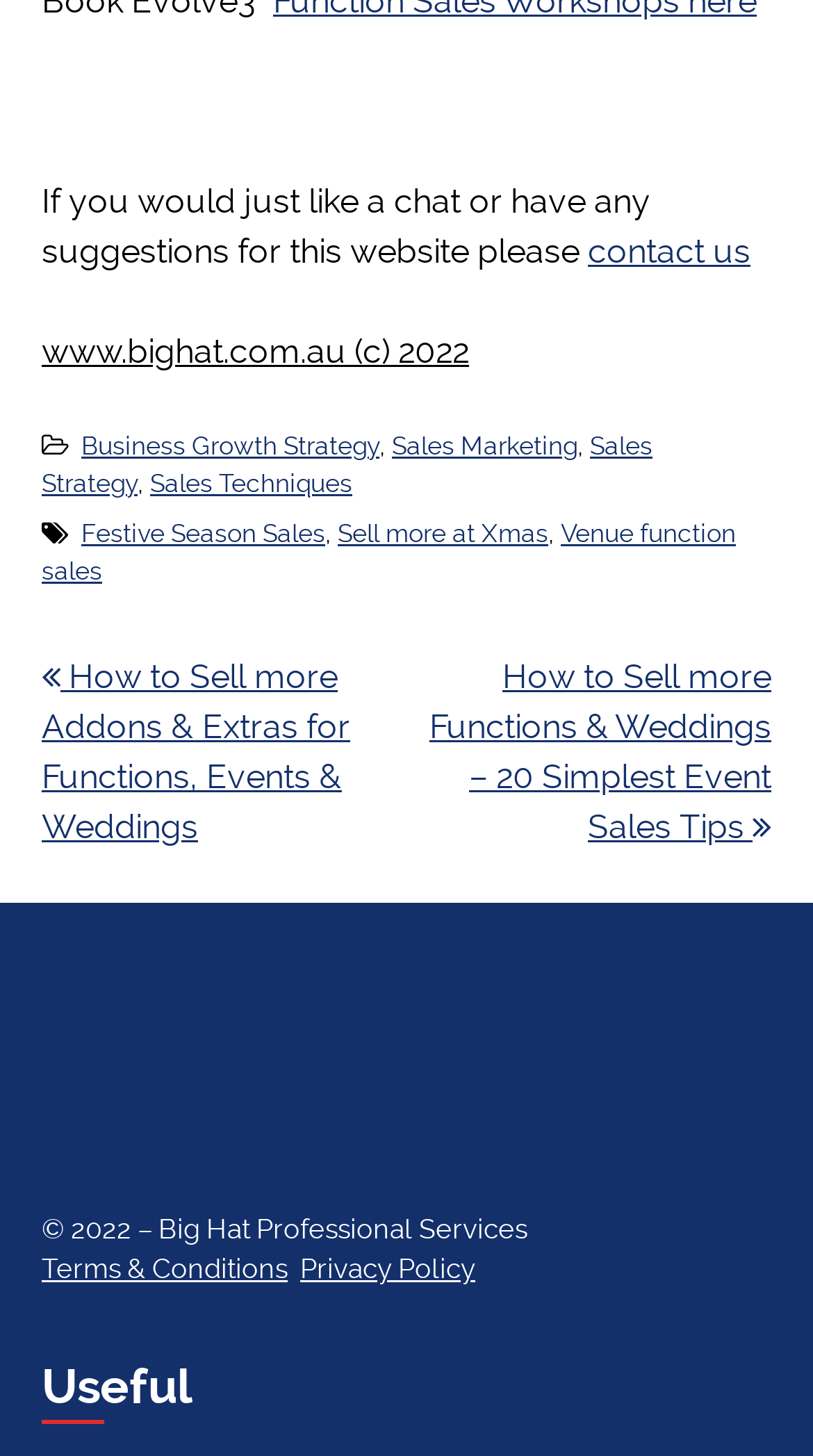Please reply to the following question with a single word or a short phrase:
What is the last section of the webpage?

Useful